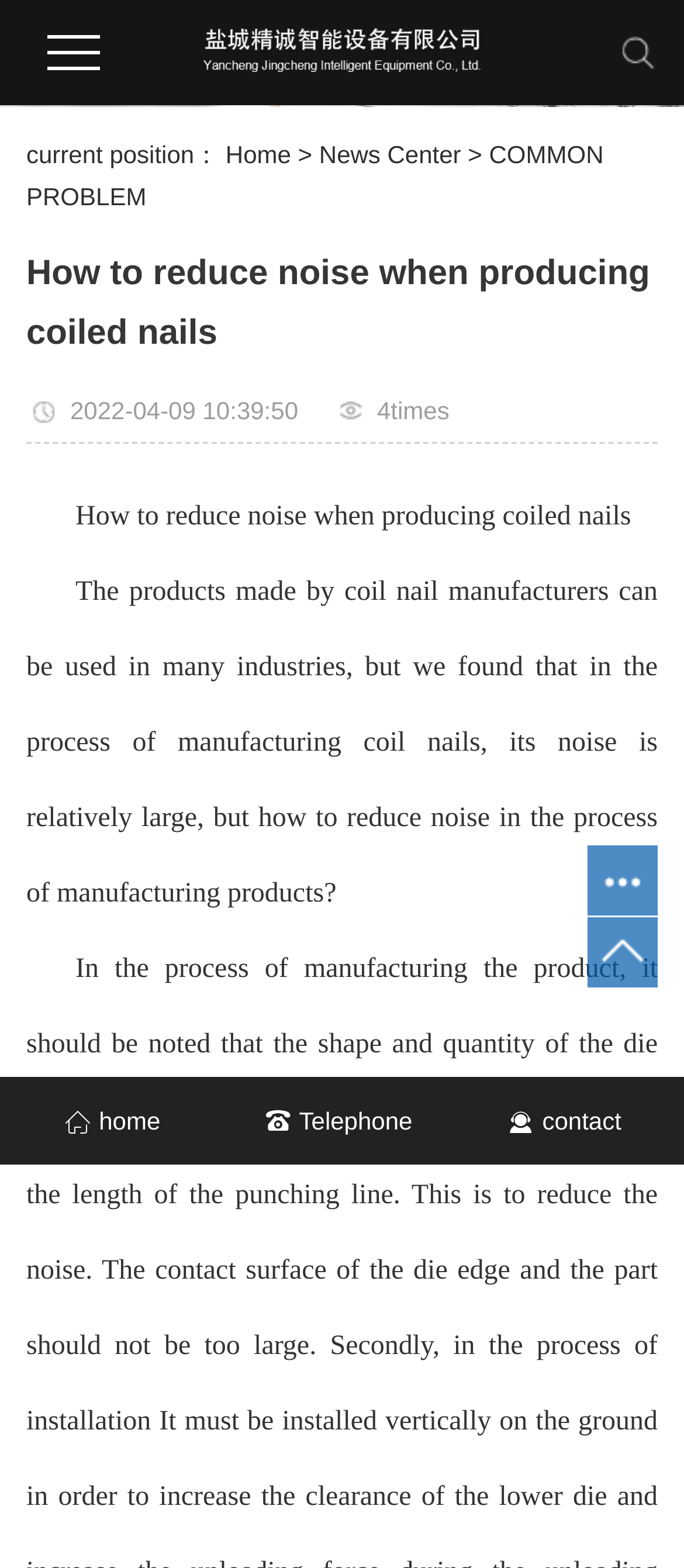Using the webpage screenshot and the element description home, determine the bounding box coordinates. Specify the coordinates in the format (top-left x, top-left y, bottom-right x, bottom-right y) with values ranging from 0 to 1.

[0.0, 0.687, 0.33, 0.743]